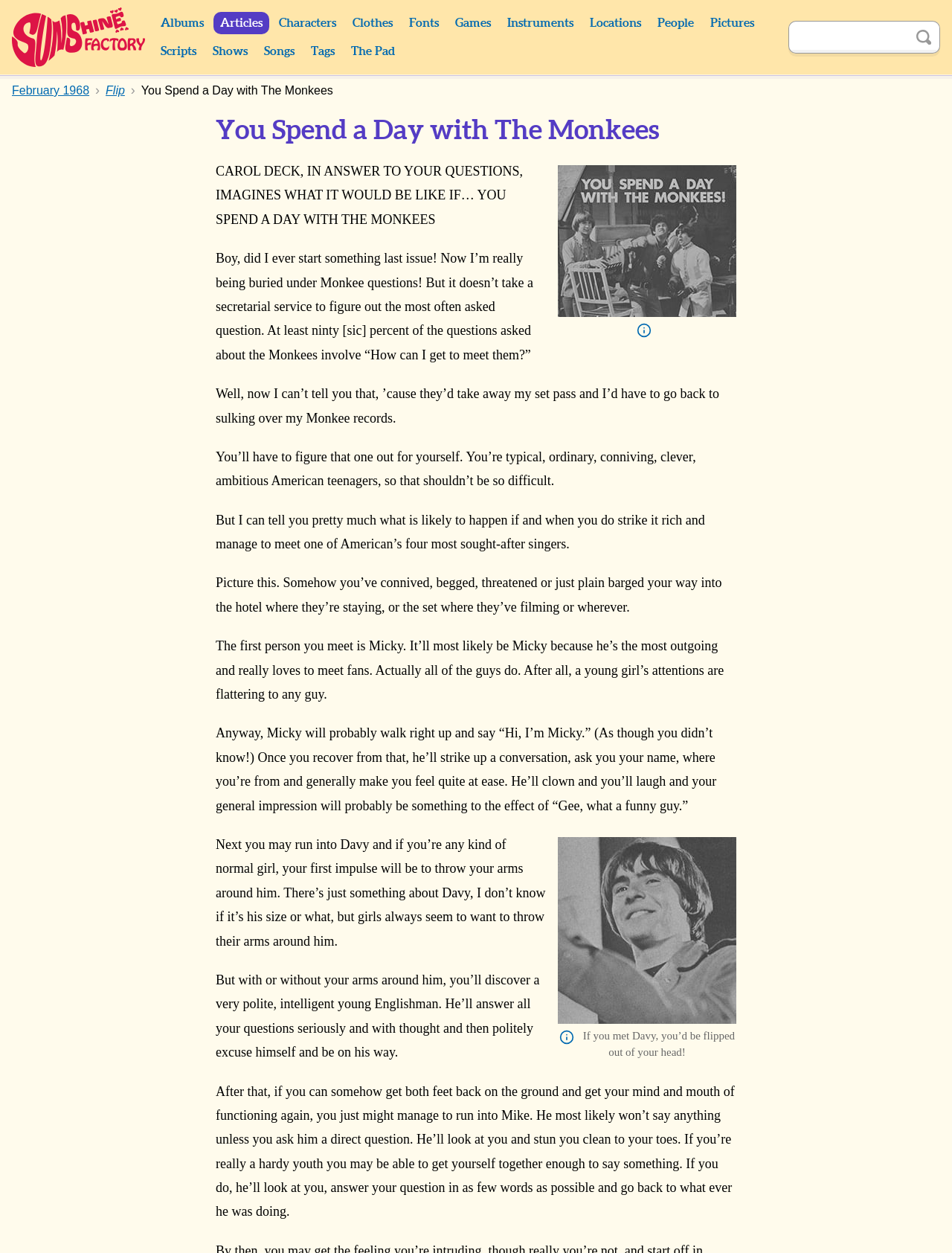Give a concise answer using one word or a phrase to the following question:
What is the topic of the article?

The Monkees